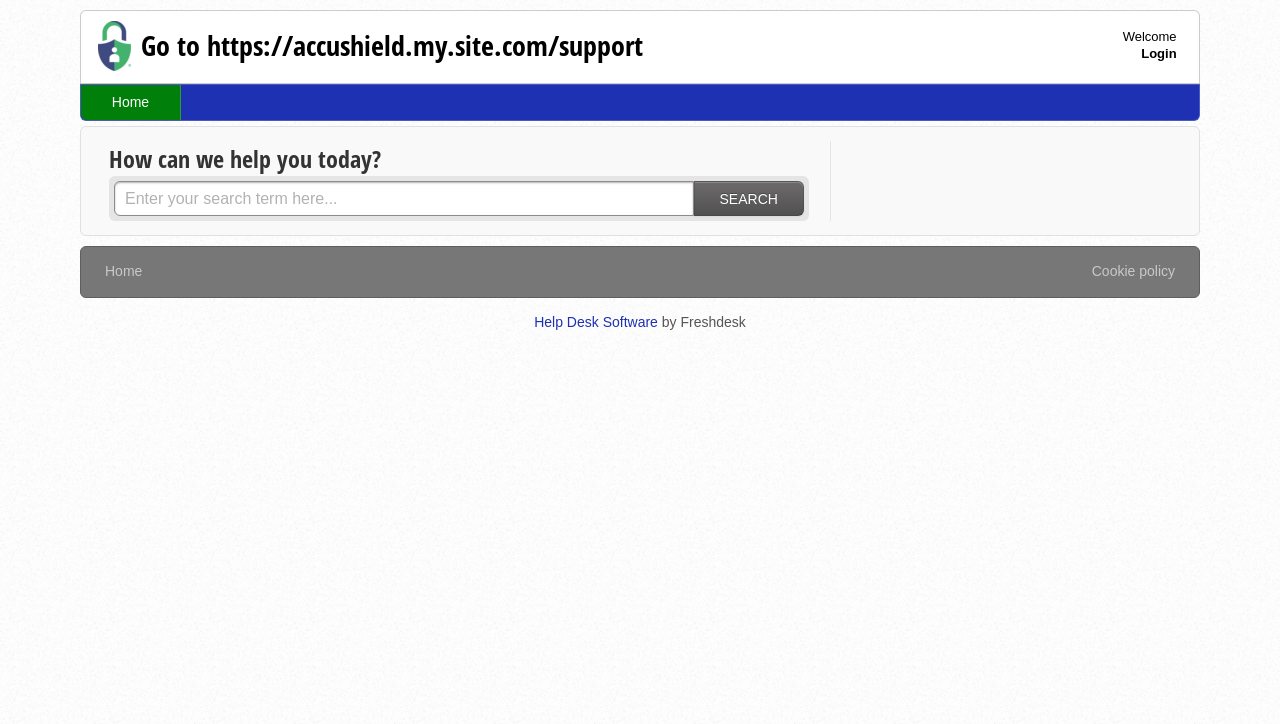What is the name of the help desk software?
Based on the image, provide a one-word or brief-phrase response.

Freshdesk